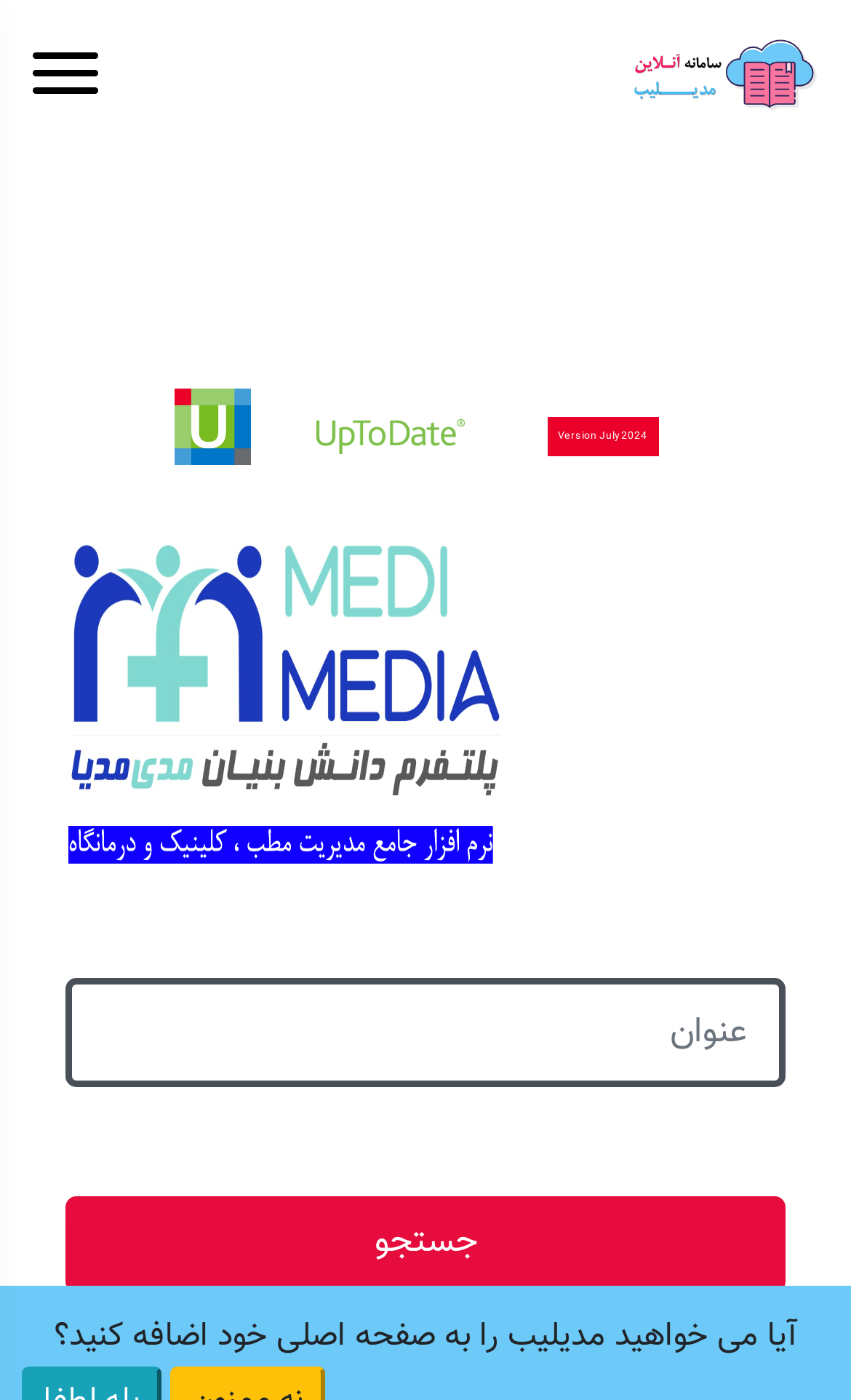Given the element description ﺟﺴﺘﺠﻮ, specify the bounding box coordinates of the corresponding UI element in the format (top-left x, top-left y, bottom-right x, bottom-right y). All values must be between 0 and 1.

[0.077, 0.855, 0.923, 0.924]